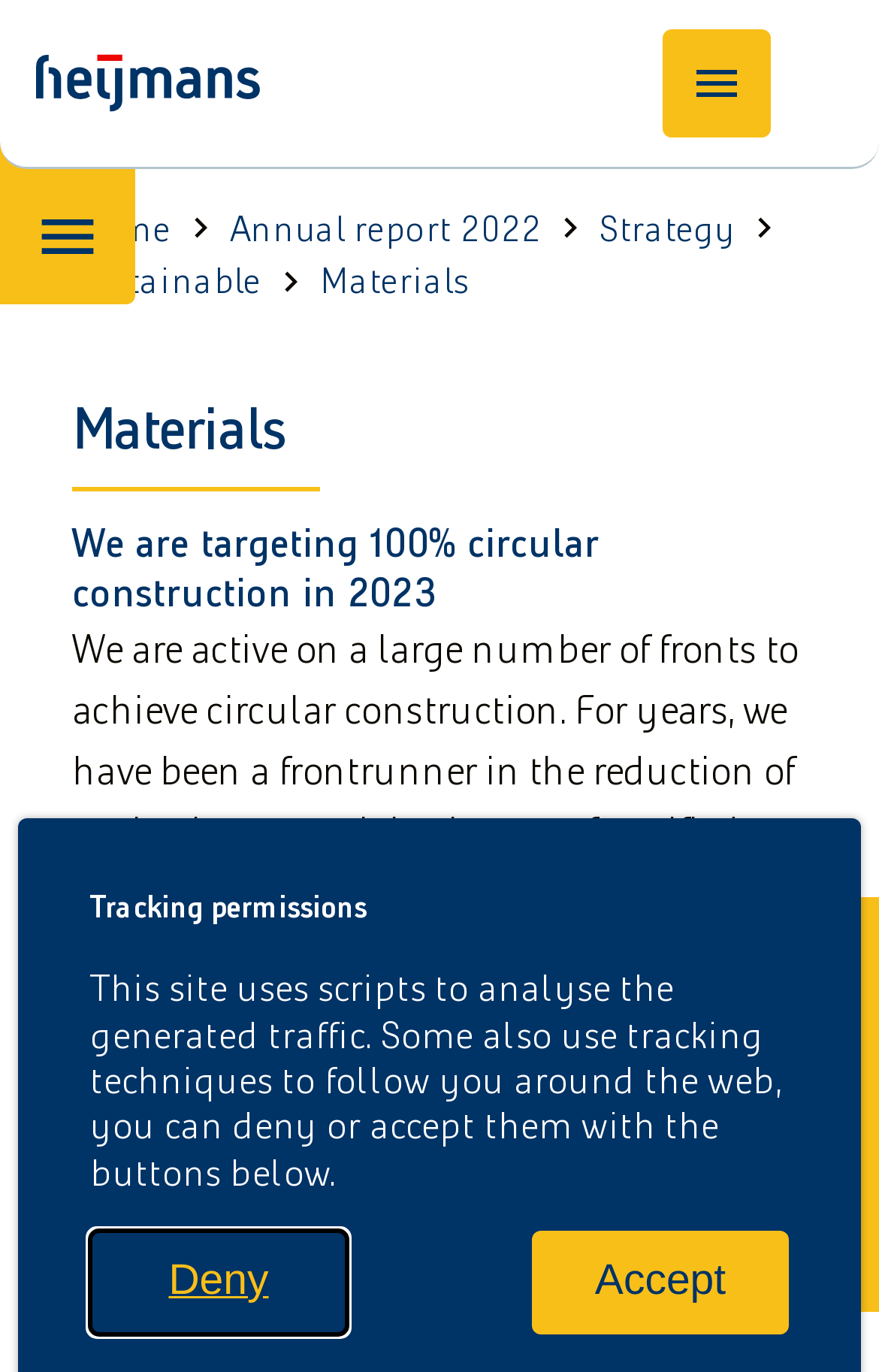Locate the UI element described as follows: "Home". Return the bounding box coordinates as four float numbers between 0 and 1 in the order [left, top, right, bottom].

[0.082, 0.151, 0.195, 0.182]